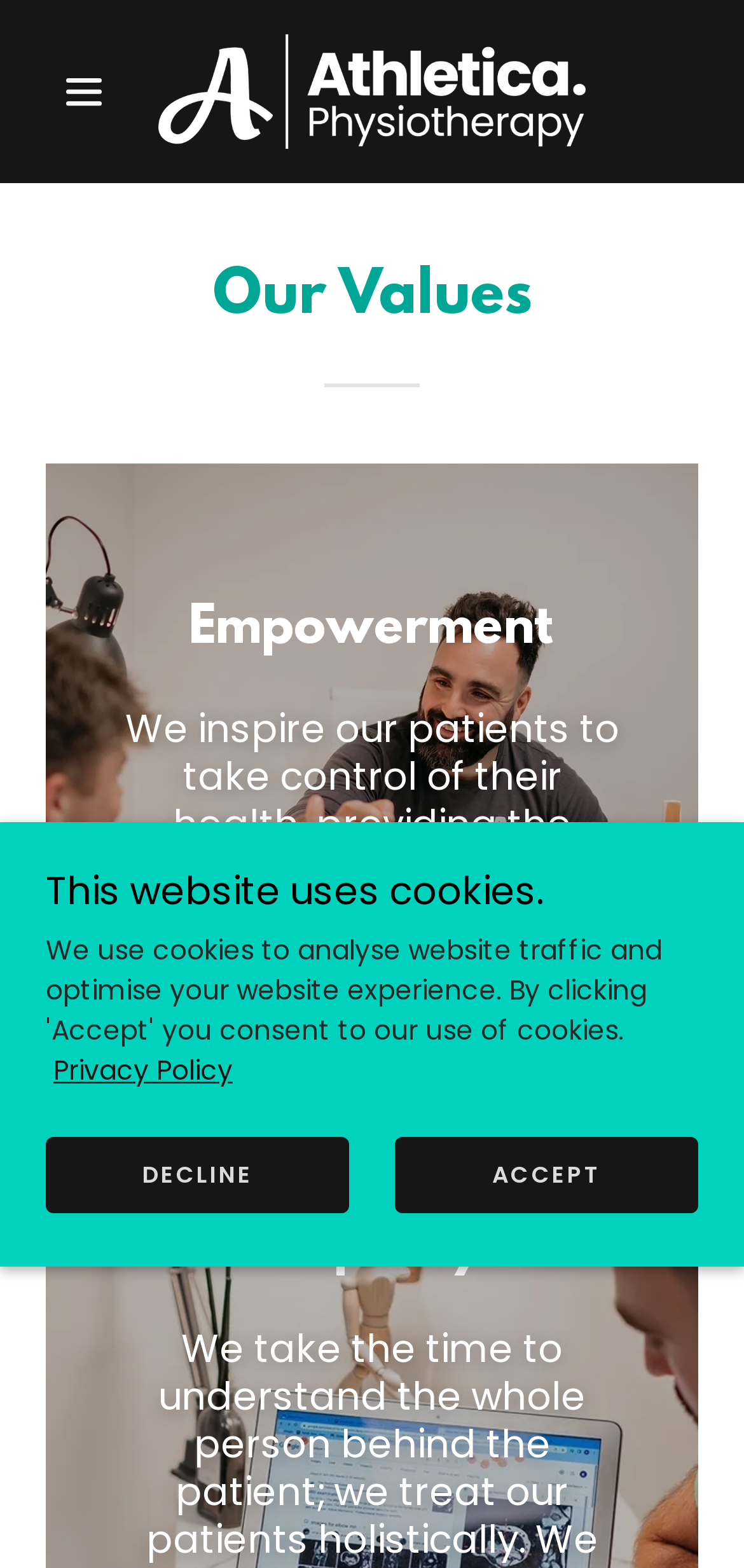Answer the following inquiry with a single word or phrase:
What is the purpose of the hamburger icon?

Site Navigation